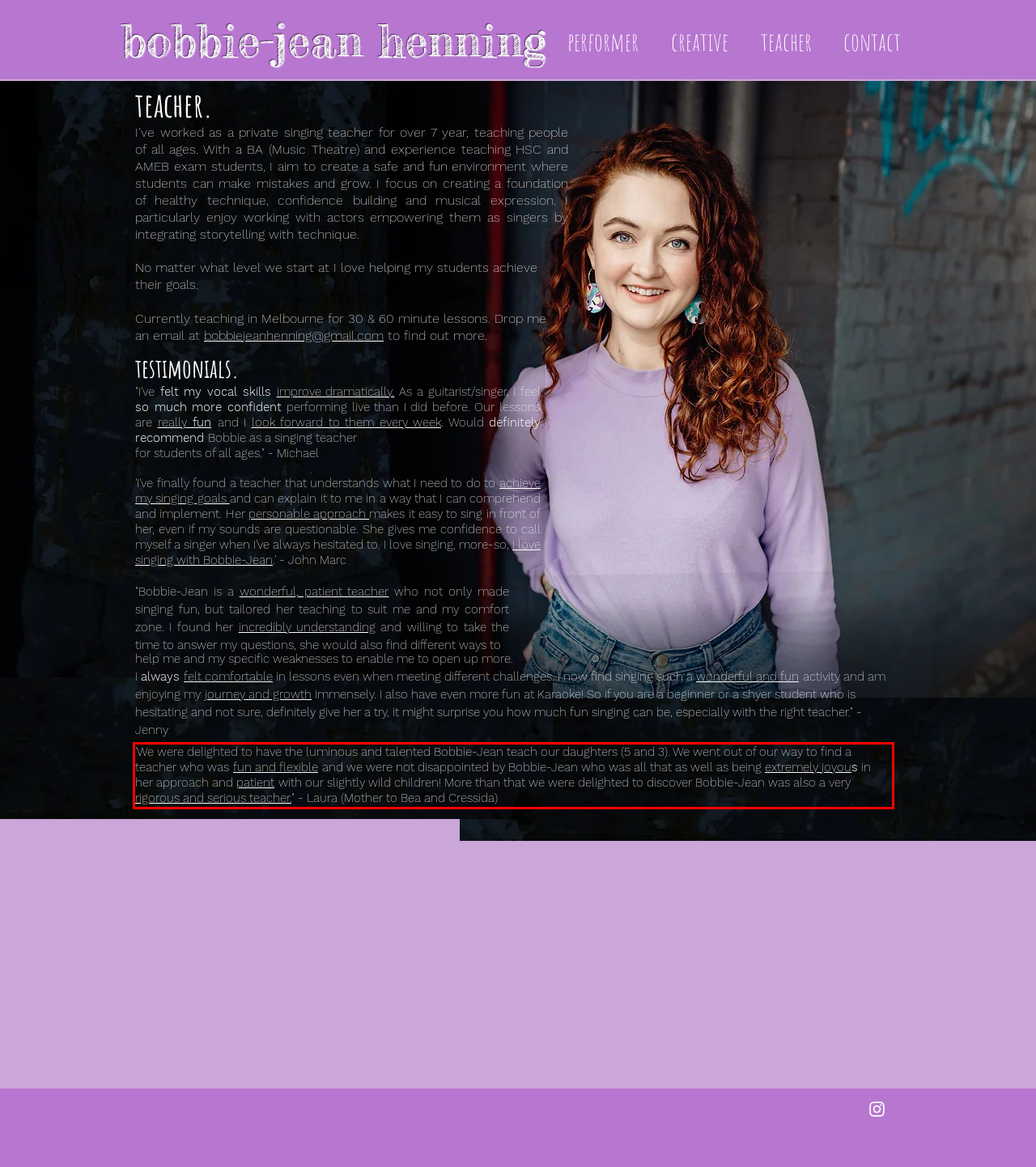You have a screenshot with a red rectangle around a UI element. Recognize and extract the text within this red bounding box using OCR.

'We were delighted to have the luminous and talented Bobbie-Jean teach our daughters (5 and 3). We went out of our way to find a teacher who was fun and flexible and we were not disappointed by Bobbie-Jean who was all that as well as being extremely joyous in her approach and patient with our slightly wild children! More than that we were delighted to discover Bobbie-Jean was also a very rigorous and serious teacher." - Laura (Mother to Bea and Cressida)